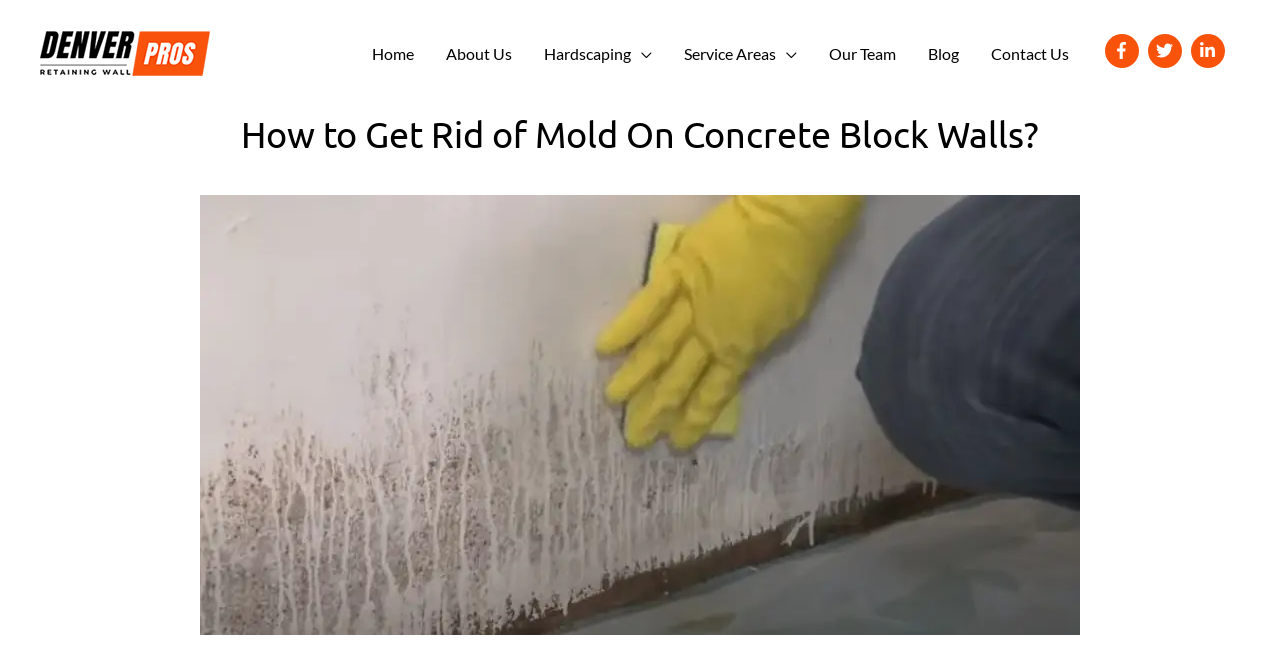Could you determine the bounding box coordinates of the clickable element to complete the instruction: "Open the Hardscaping menu"? Provide the coordinates as four float numbers between 0 and 1, i.e., [left, top, right, bottom].

[0.412, 0.028, 0.522, 0.132]